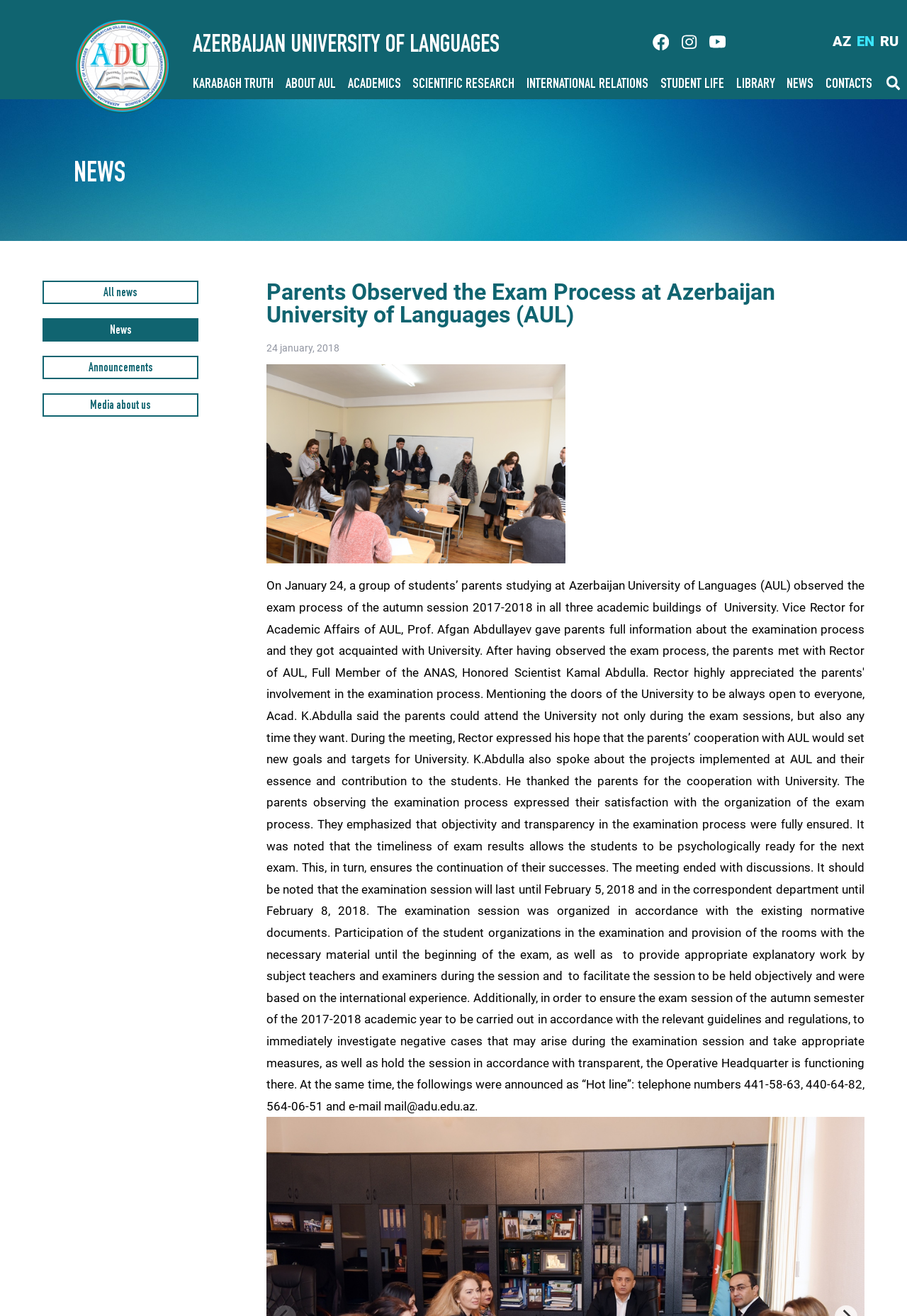Indicate the bounding box coordinates of the element that must be clicked to execute the instruction: "Switch to EN language". The coordinates should be given as four float numbers between 0 and 1, i.e., [left, top, right, bottom].

[0.945, 0.025, 0.964, 0.038]